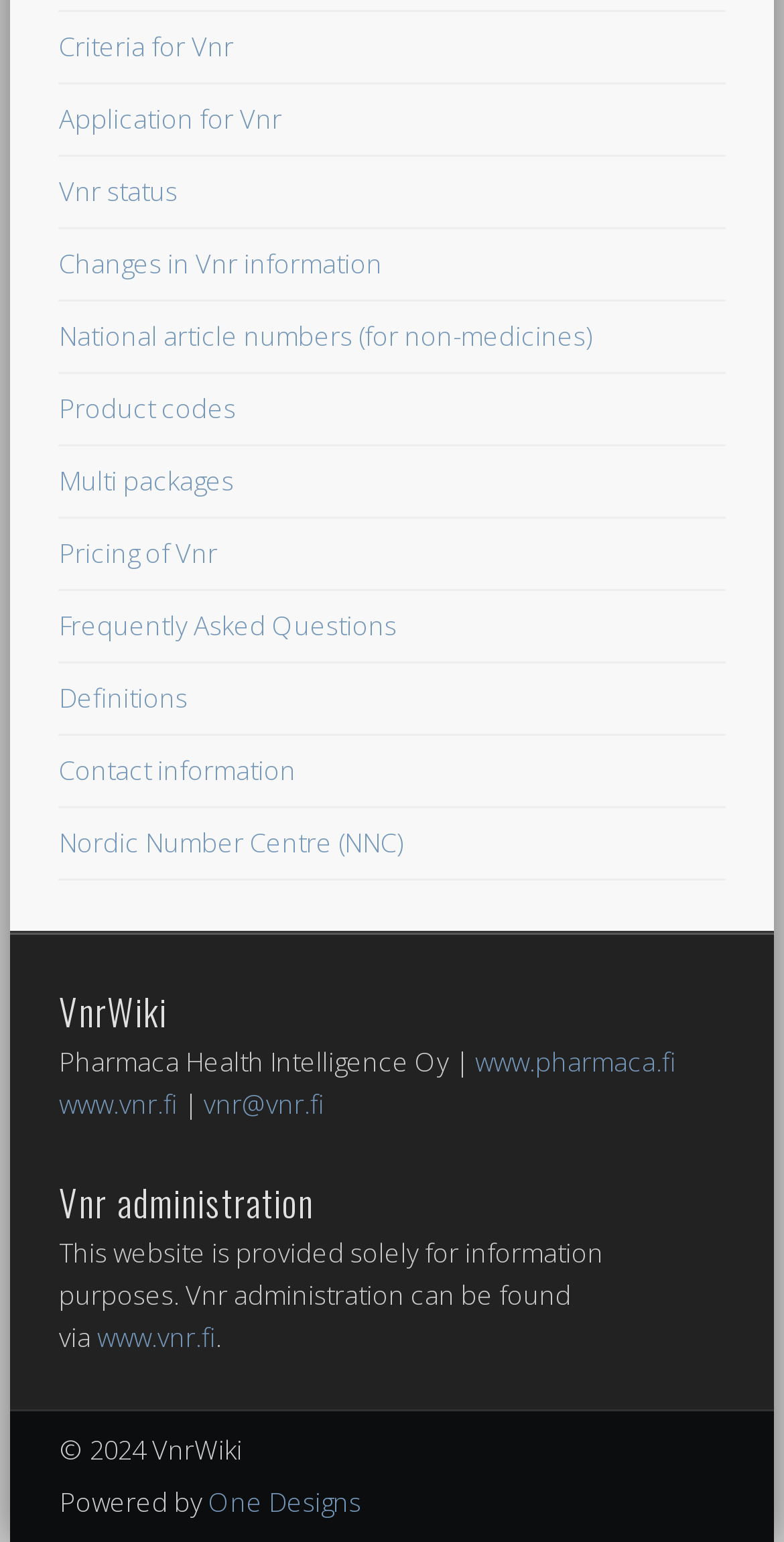Locate the coordinates of the bounding box for the clickable region that fulfills this instruction: "Check Vnr status".

[0.075, 0.112, 0.226, 0.135]